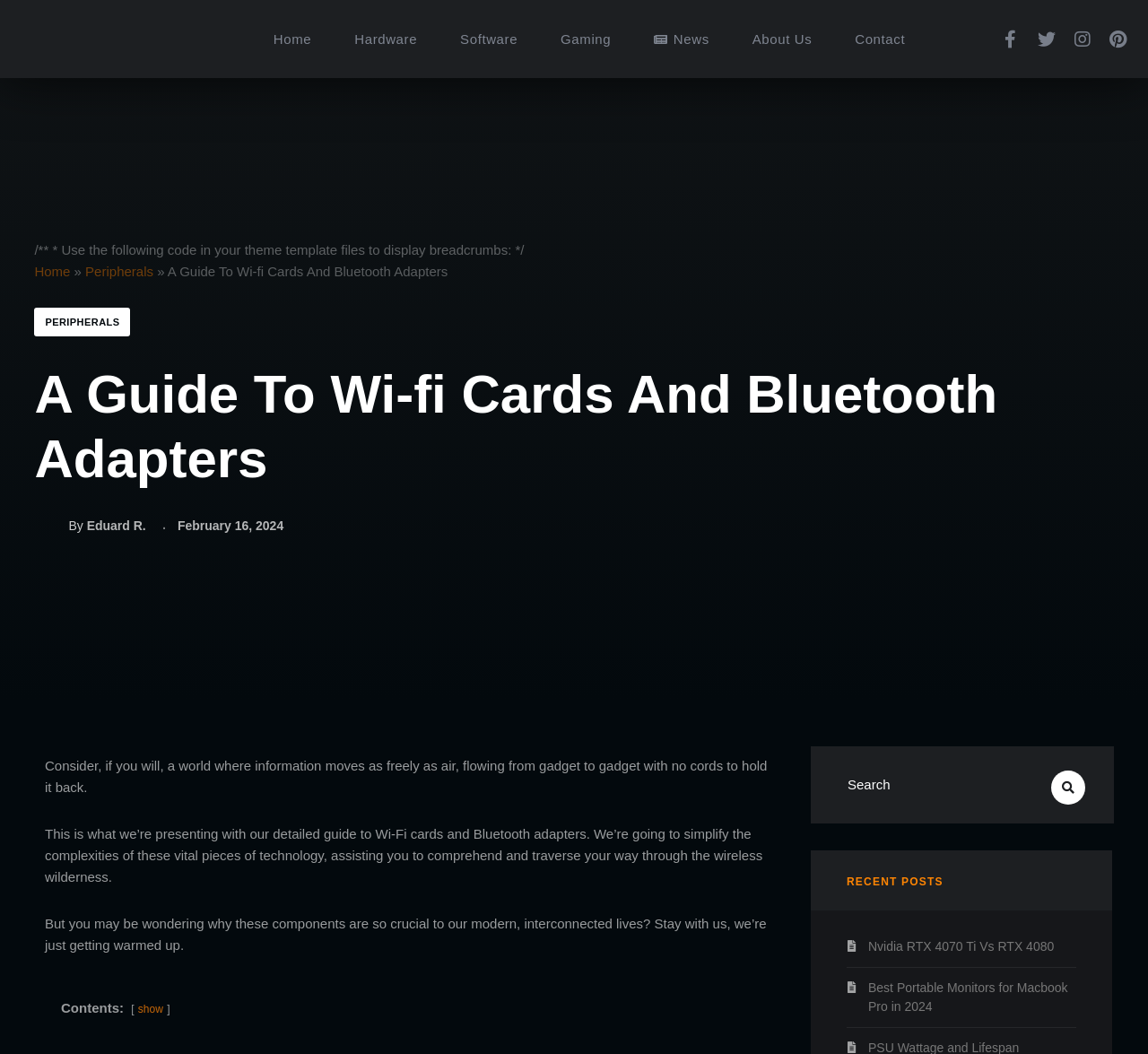Please find the bounding box coordinates in the format (top-left x, top-left y, bottom-right x, bottom-right y) for the given element description. Ensure the coordinates are floating point numbers between 0 and 1. Description: name="s" placeholder="Search"

[0.706, 0.708, 0.97, 0.782]